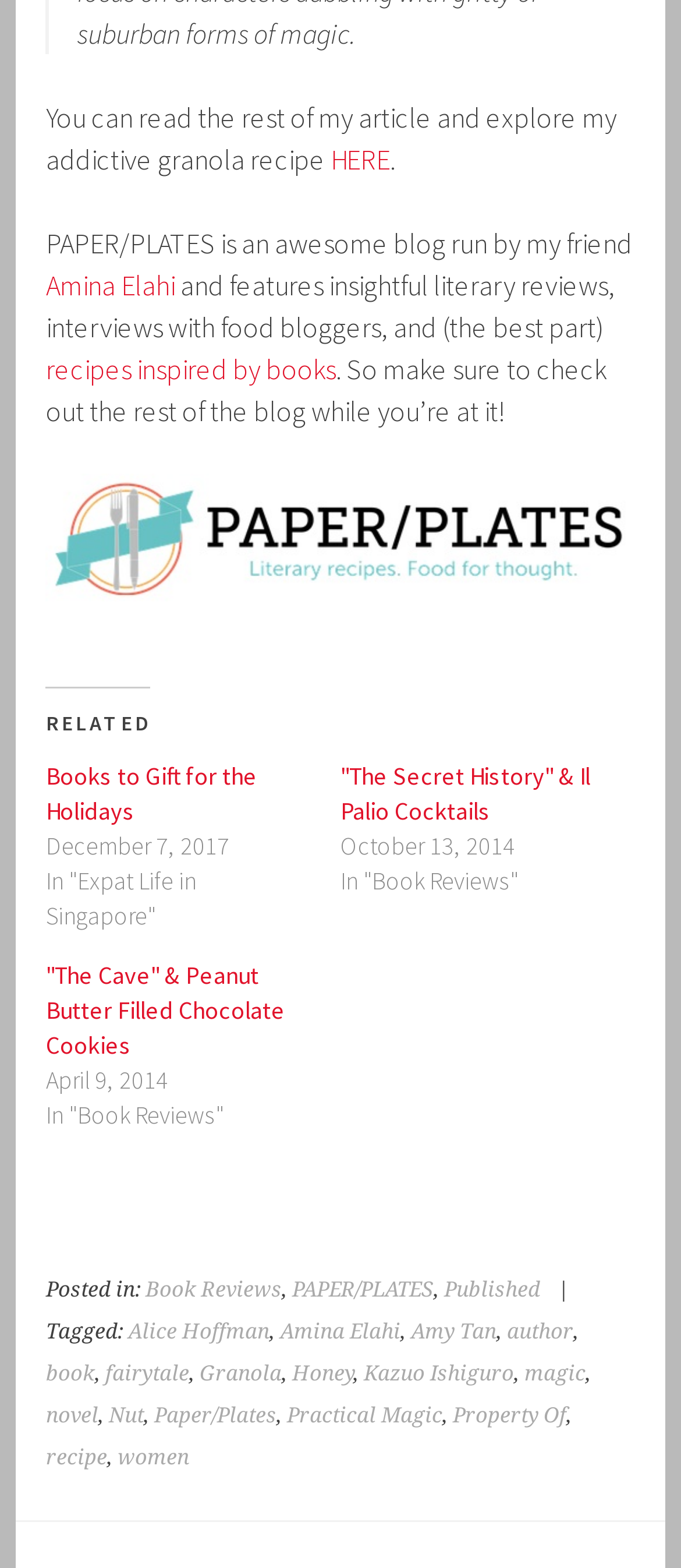Using the information shown in the image, answer the question with as much detail as possible: What is the name of the blog mentioned in the article?

The name of the blog is mentioned in the text as 'PAPER/PLATES is an awesome blog run by my friend'.